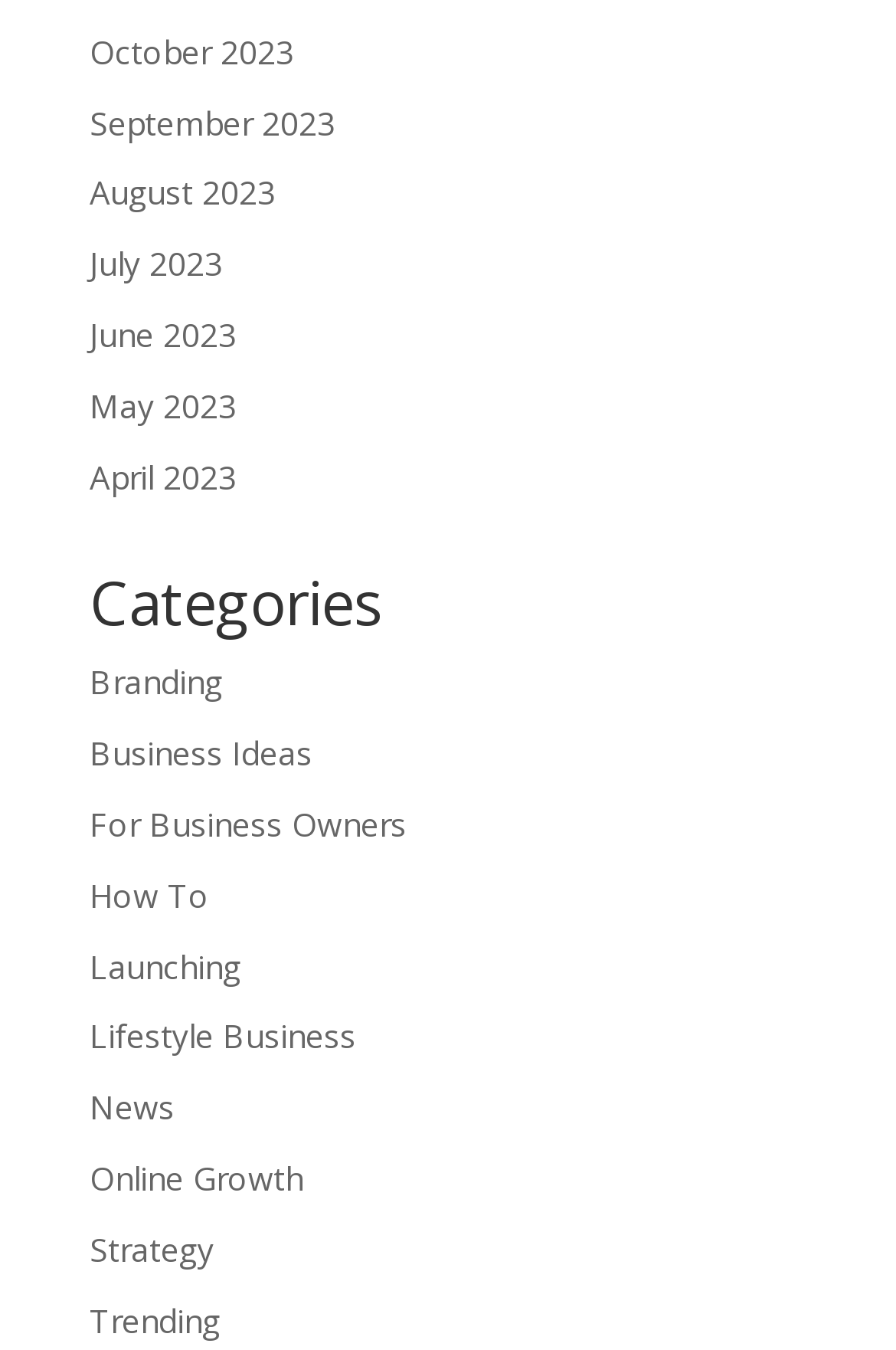Please identify the bounding box coordinates of the element's region that should be clicked to execute the following instruction: "Read news articles". The bounding box coordinates must be four float numbers between 0 and 1, i.e., [left, top, right, bottom].

[0.1, 0.804, 0.195, 0.836]